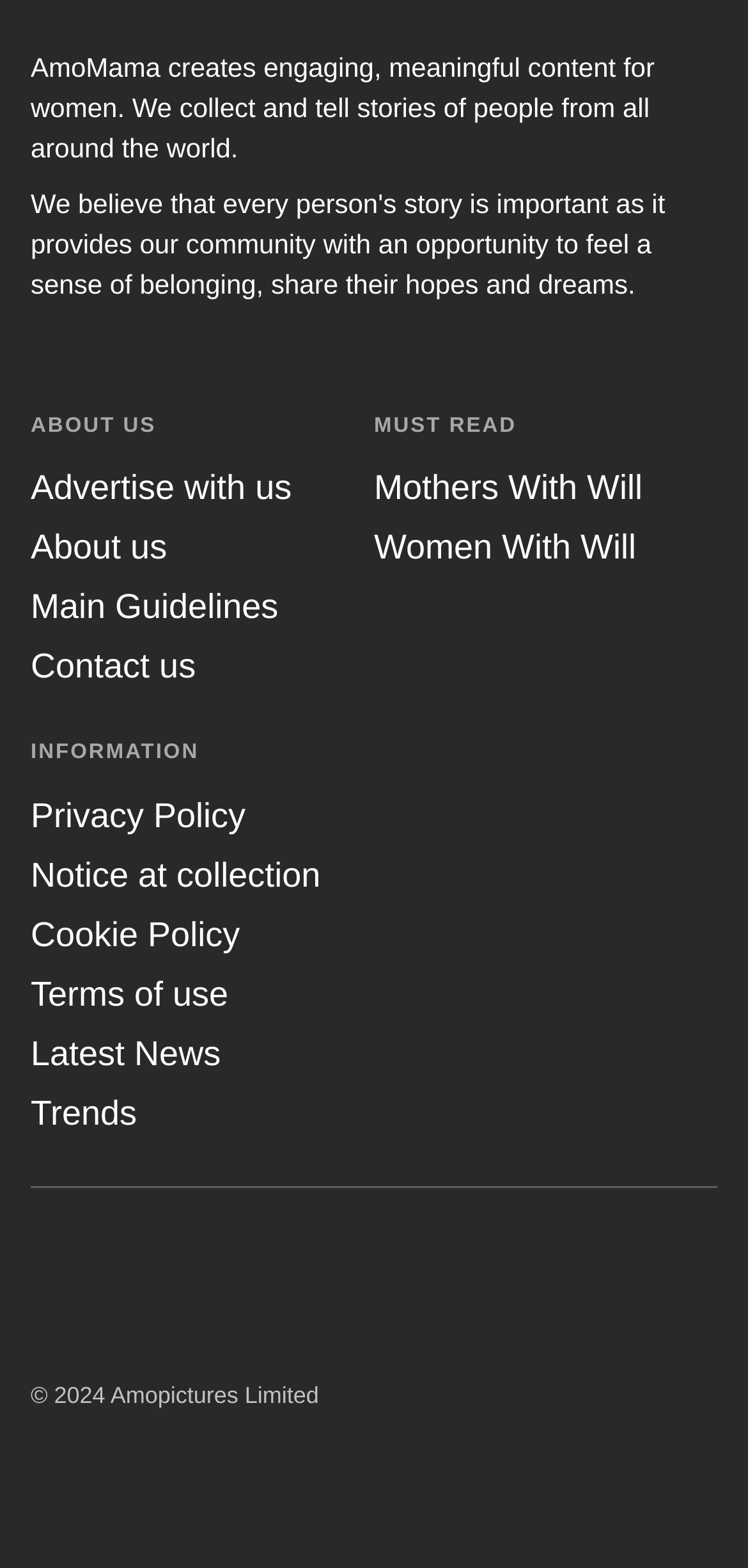What is the purpose of the 'About us' link?
From the details in the image, answer the question comprehensively.

The 'About us' link is likely intended to provide information about AmoMama, its mission, and its team, allowing users to learn more about the website and its creators.